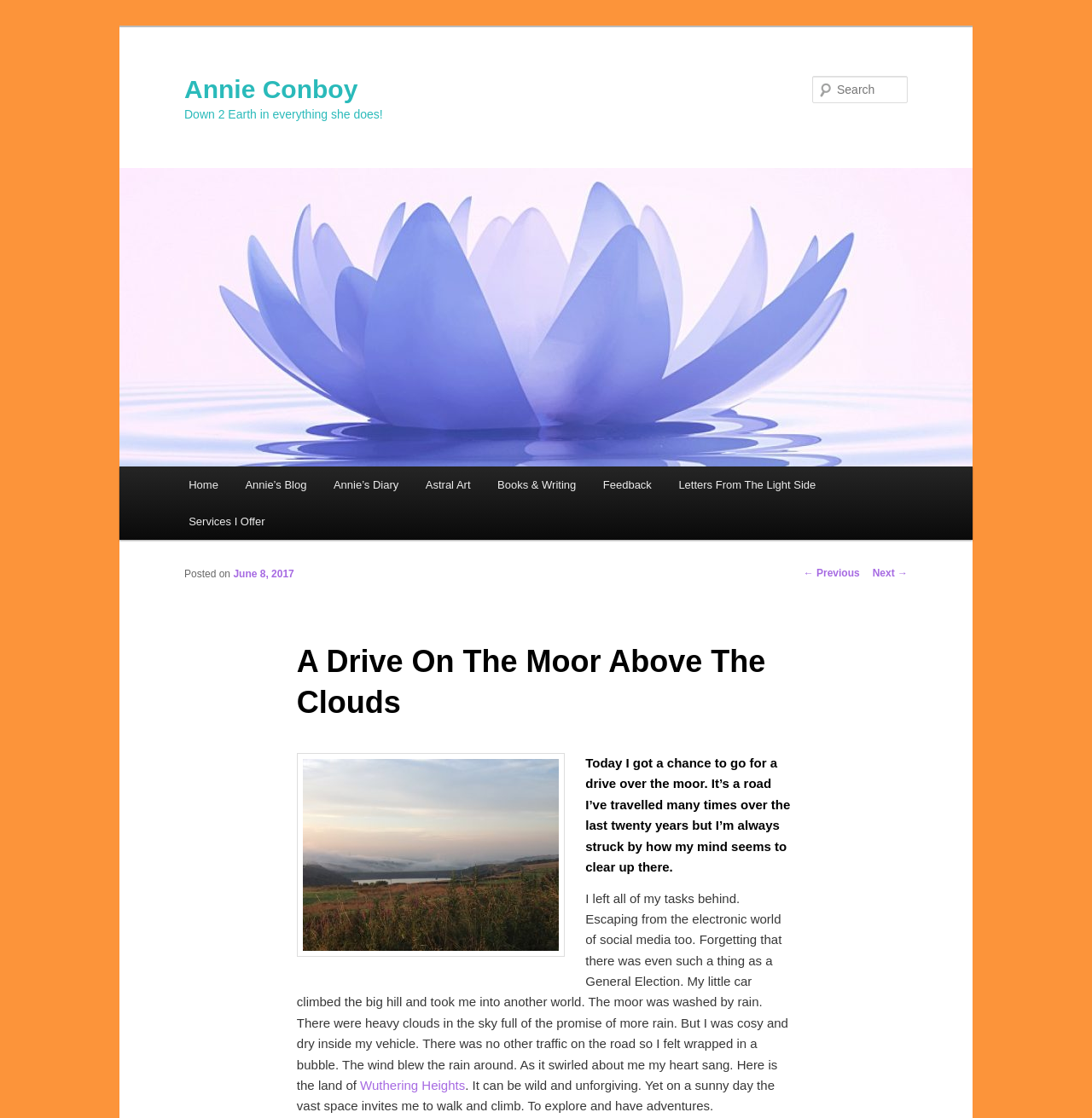Find the bounding box coordinates of the clickable region needed to perform the following instruction: "Visit the page about Wuthering Heights". The coordinates should be provided as four float numbers between 0 and 1, i.e., [left, top, right, bottom].

[0.33, 0.964, 0.426, 0.977]